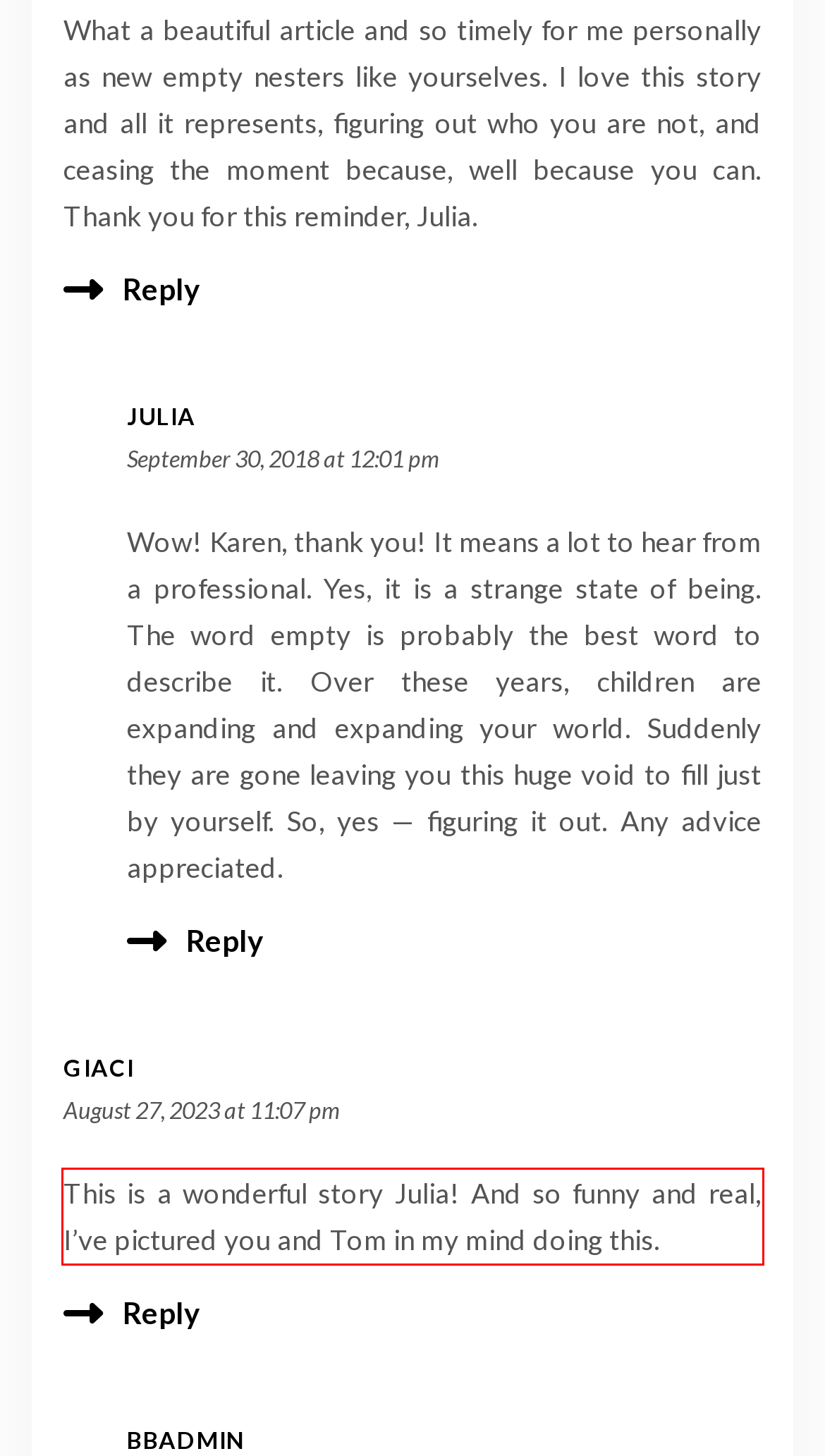Given the screenshot of a webpage, identify the red rectangle bounding box and recognize the text content inside it, generating the extracted text.

This is a wonderful story Julia! And so funny and real, I’ve pictured you and Tom in my mind doing this.